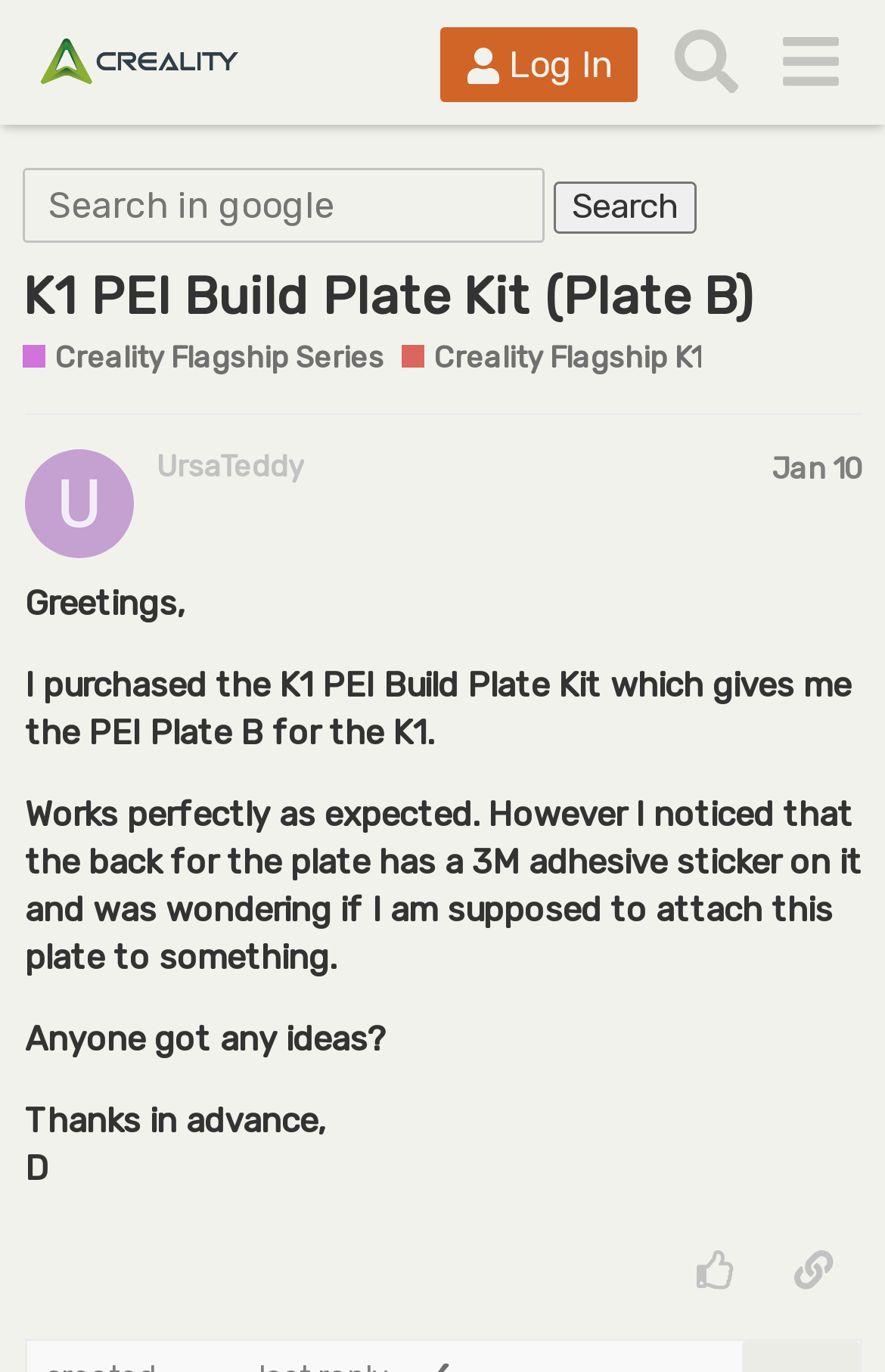Could you provide the bounding box coordinates for the portion of the screen to click to complete this instruction: "View the post of UrsaTeddy"?

[0.177, 0.328, 0.344, 0.354]